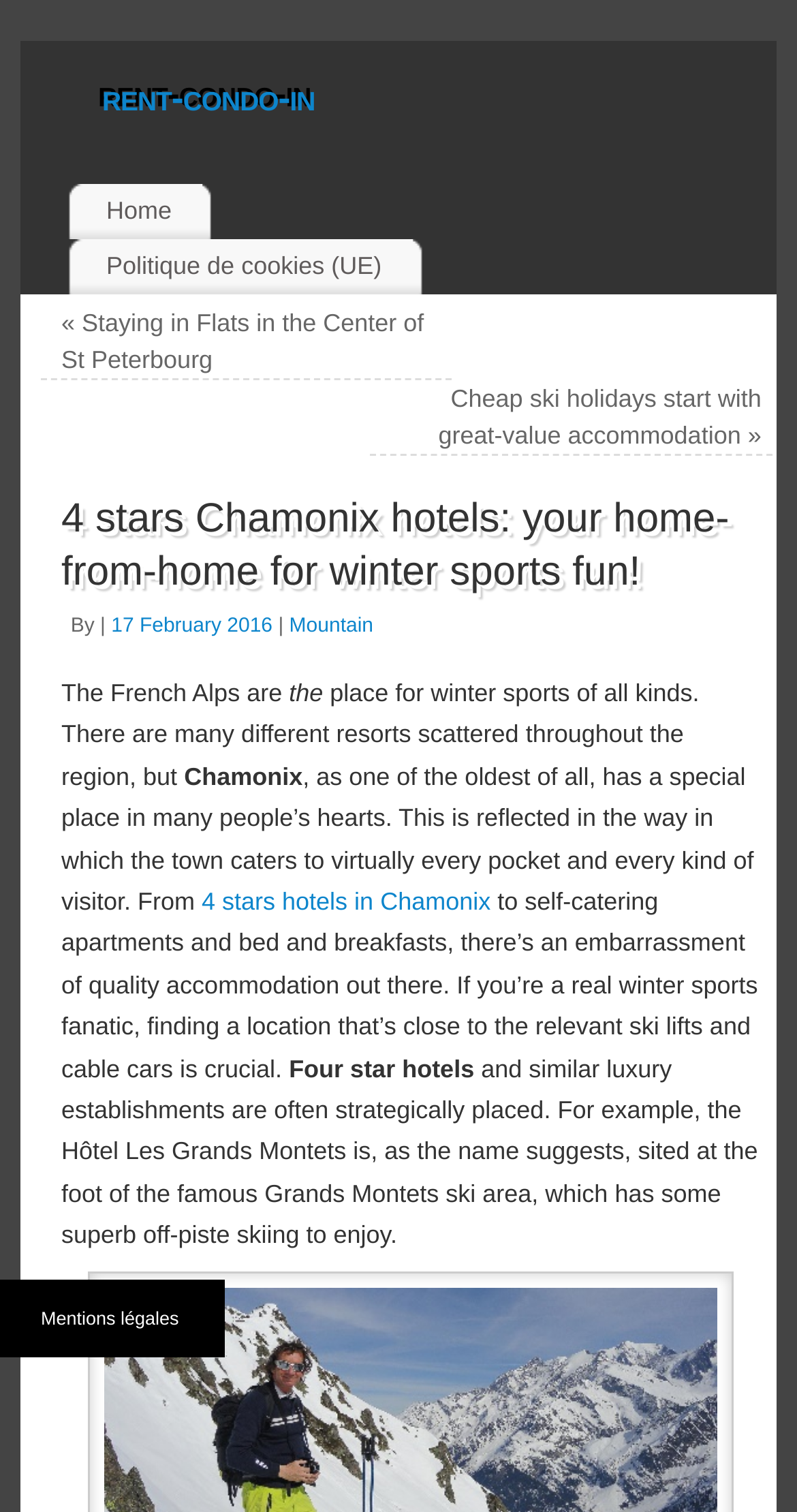Find the bounding box of the UI element described as: "Politique de cookies (UE)". The bounding box coordinates should be given as four float values between 0 and 1, i.e., [left, top, right, bottom].

[0.133, 0.158, 0.543, 0.2]